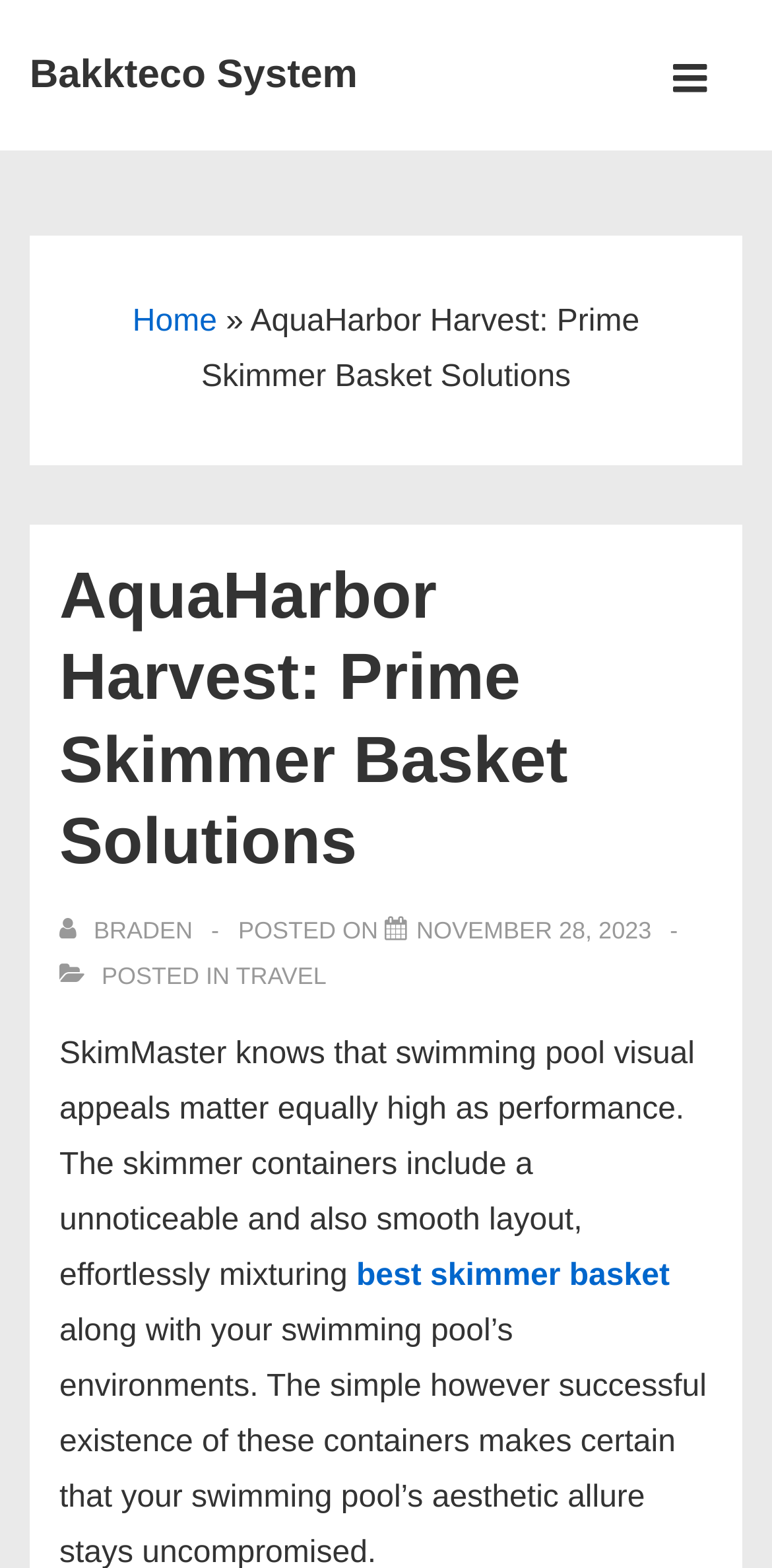What is the category of the post?
Please answer the question with as much detail and depth as you can.

I found the answer by looking at the link element with the text 'TRAVEL' which is a child of the static text element with the text 'POSTED IN'.